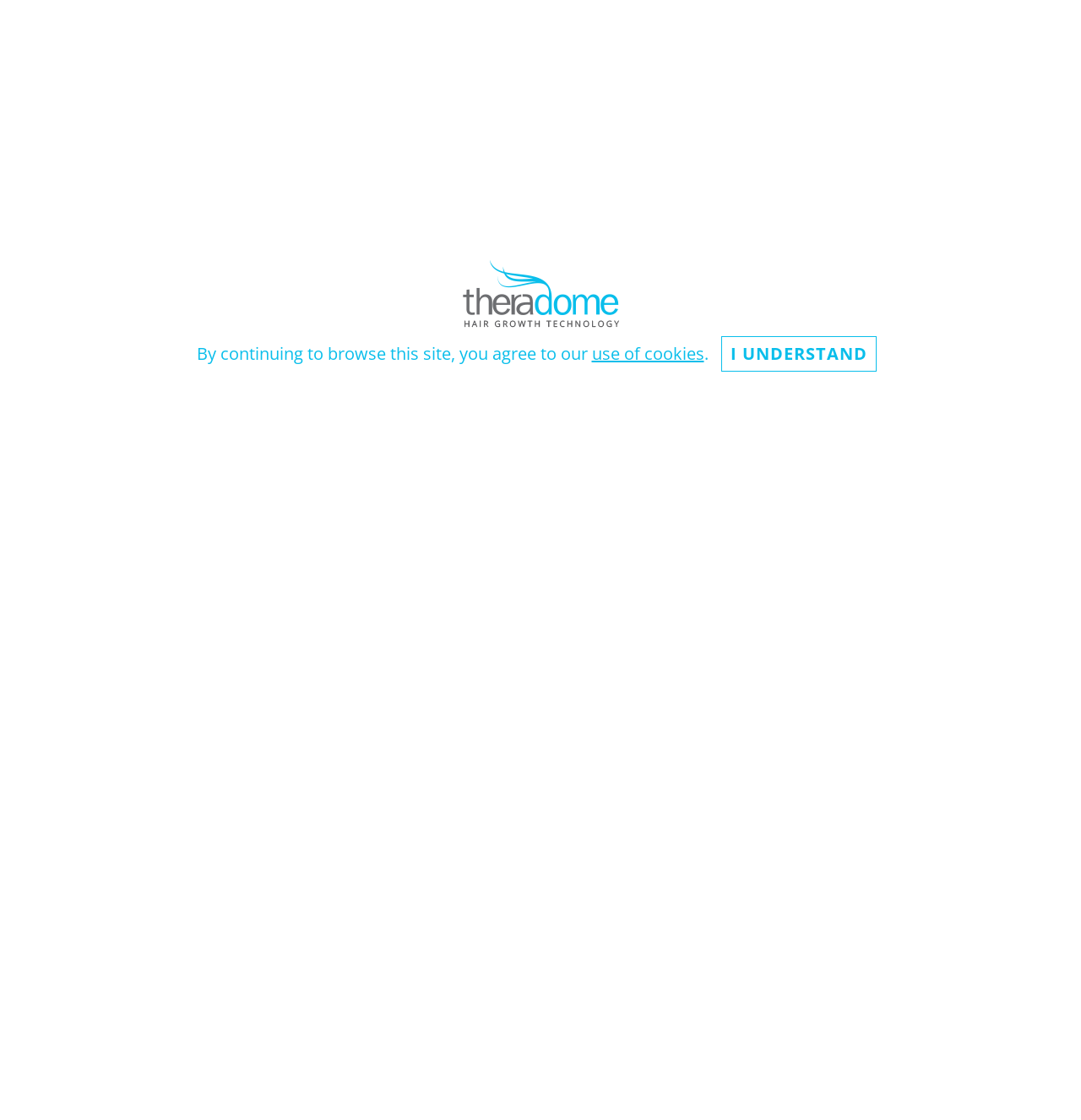How often should the Theradome LH80 Pro be used?
Using the image, answer in one word or phrase.

Twice a week